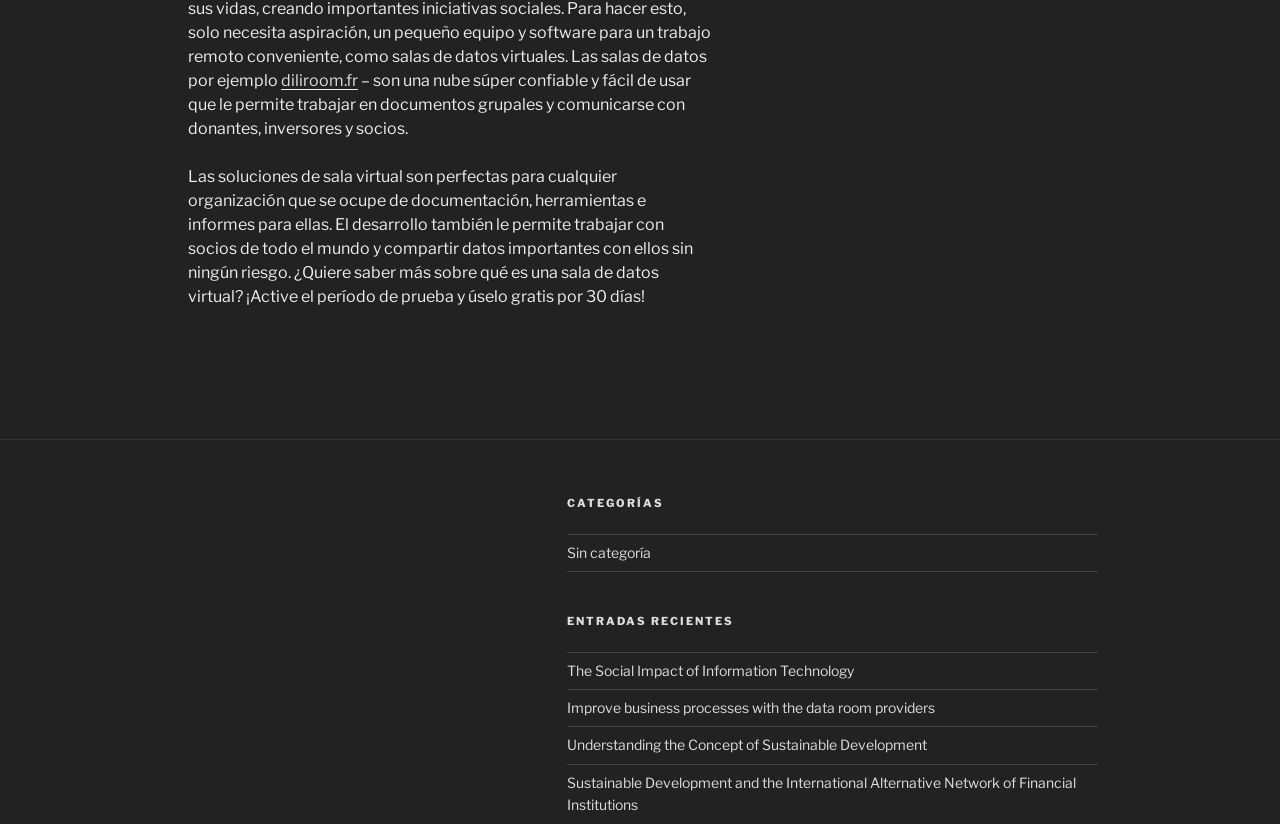Given the element description diliroom.fr, predict the bounding box coordinates for the UI element in the webpage screenshot. The format should be (top-left x, top-left y, bottom-right x, bottom-right y), and the values should be between 0 and 1.

[0.22, 0.087, 0.28, 0.11]